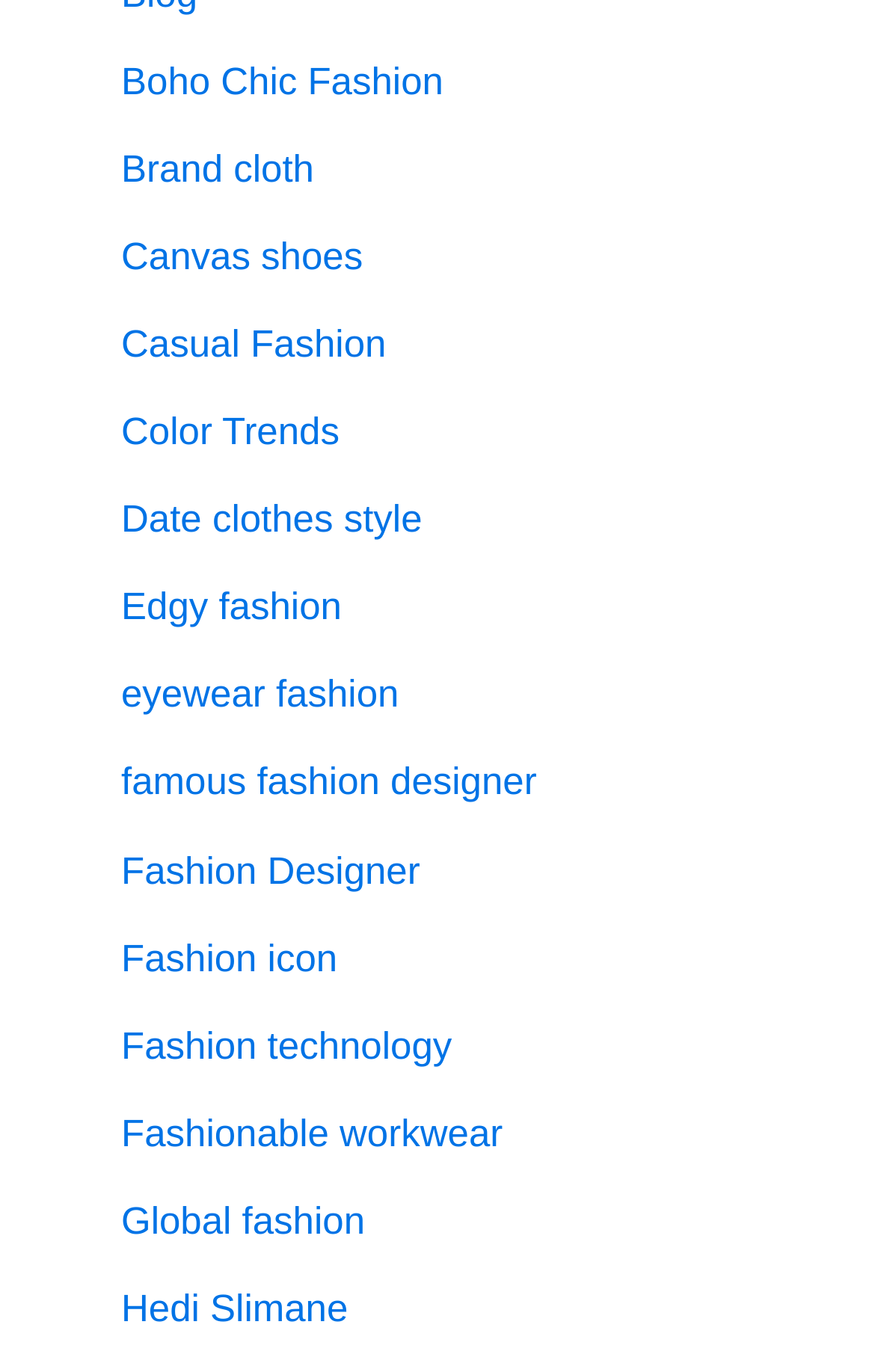What is the first fashion category? Based on the screenshot, please respond with a single word or phrase.

Boho Chic Fashion